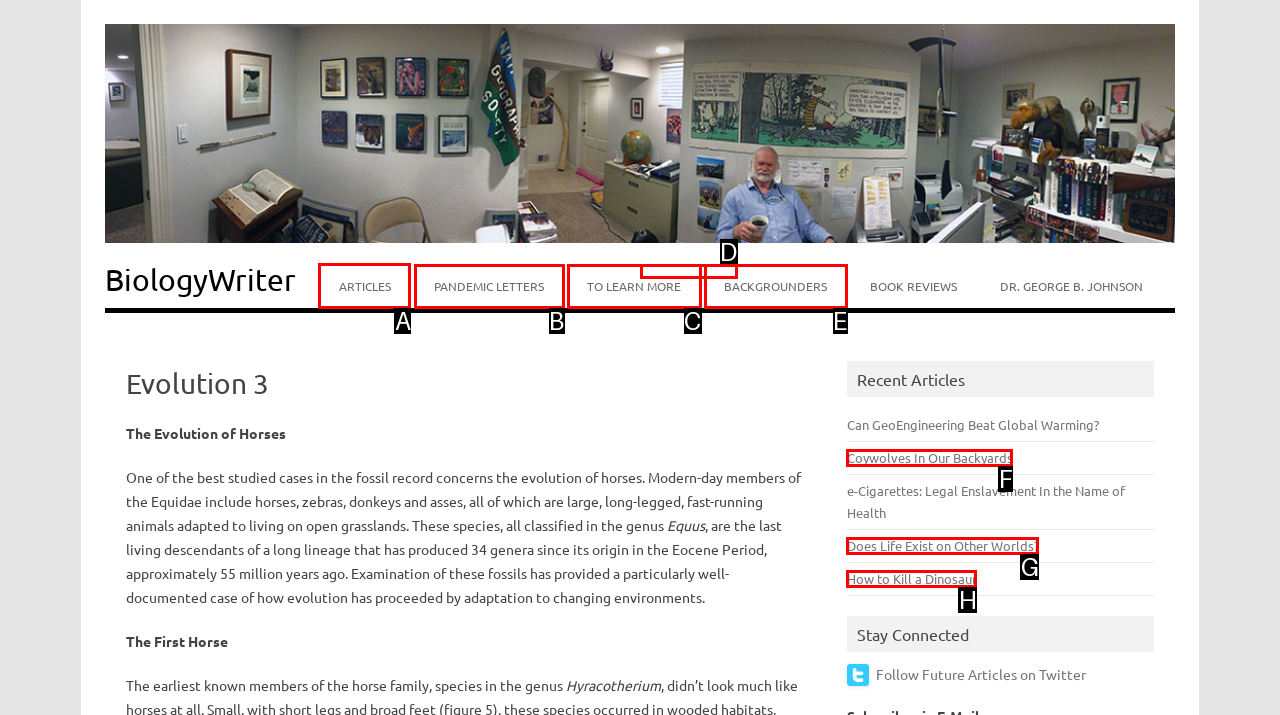Which lettered option should be clicked to perform the following task: Visit the 'ARTICLES' page
Respond with the letter of the appropriate option.

A